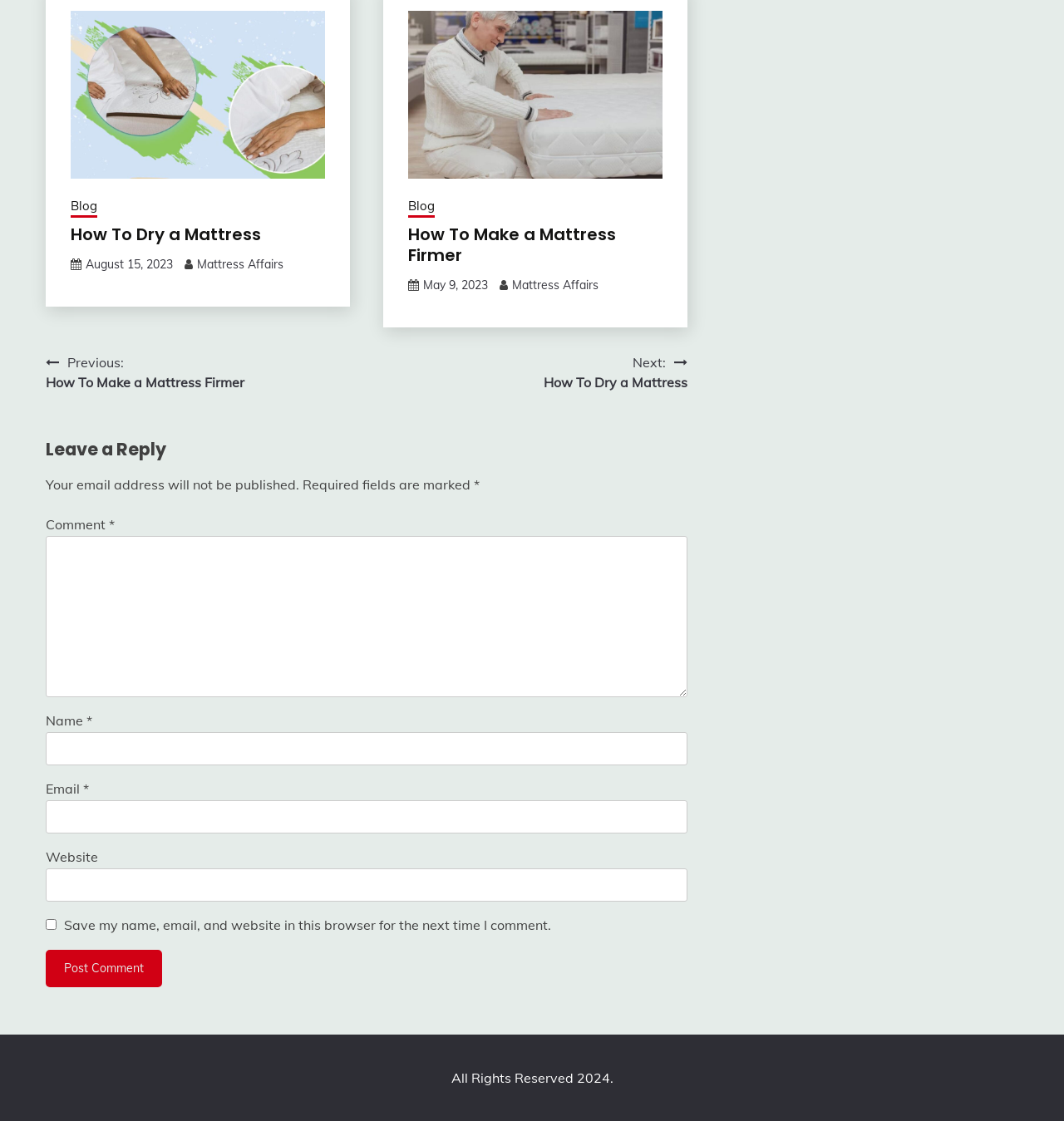What is the title of the first article?
Please answer the question as detailed as possible.

I determined the title of the first article by looking at the heading element with the text 'How To Dry a Mattress' which is located at the top of the webpage.